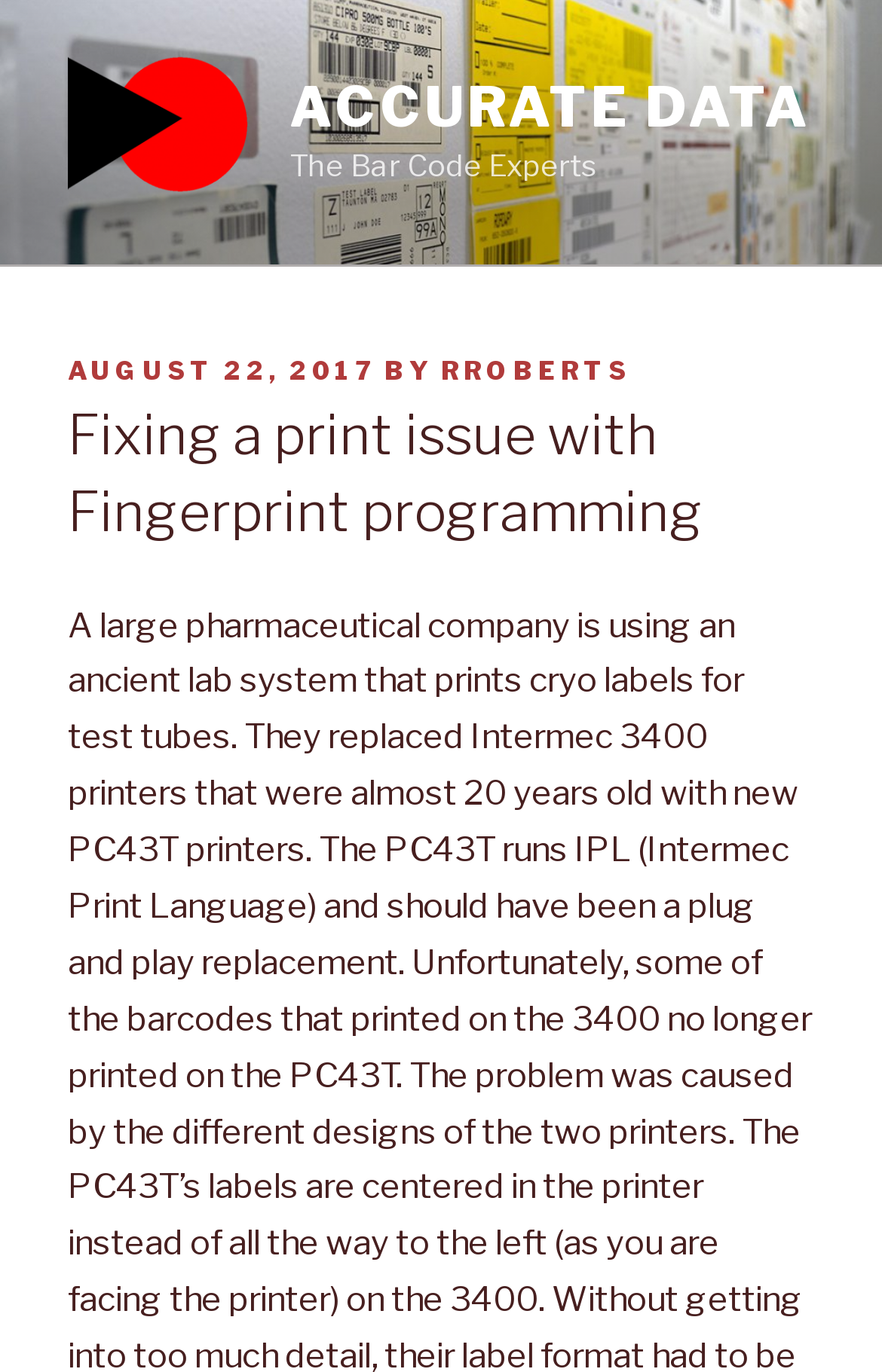What is the name of the company?
Examine the image closely and answer the question with as much detail as possible.

I inferred this answer by looking at the image element with the text 'Accurate Data' and the static text element 'The Bar Code Experts' which suggests that Accurate Data is the company name.